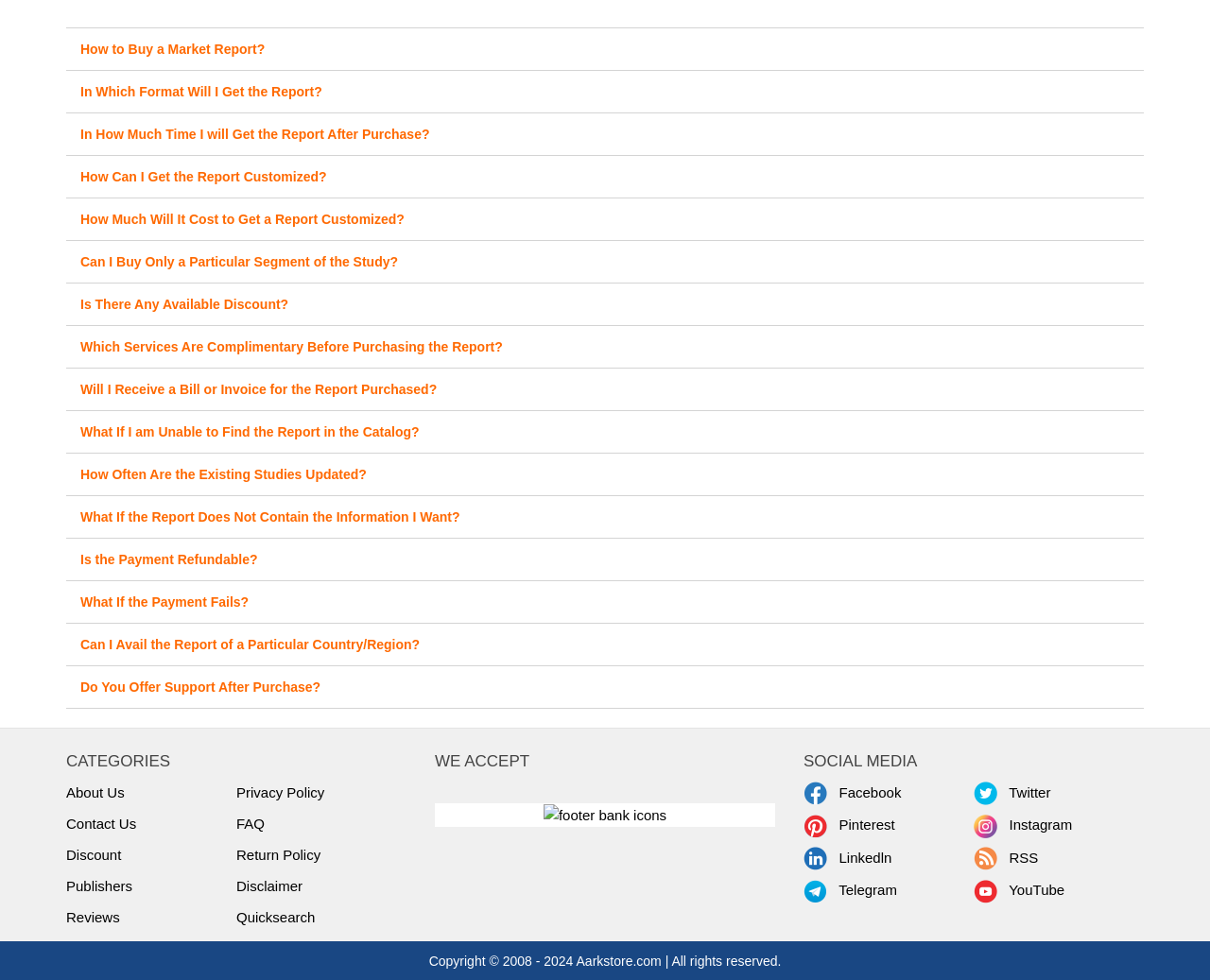Determine the bounding box coordinates of the clickable element to complete this instruction: "Go to the 'About Us' page". Provide the coordinates in the format of four float numbers between 0 and 1, [left, top, right, bottom].

[0.055, 0.8, 0.103, 0.817]